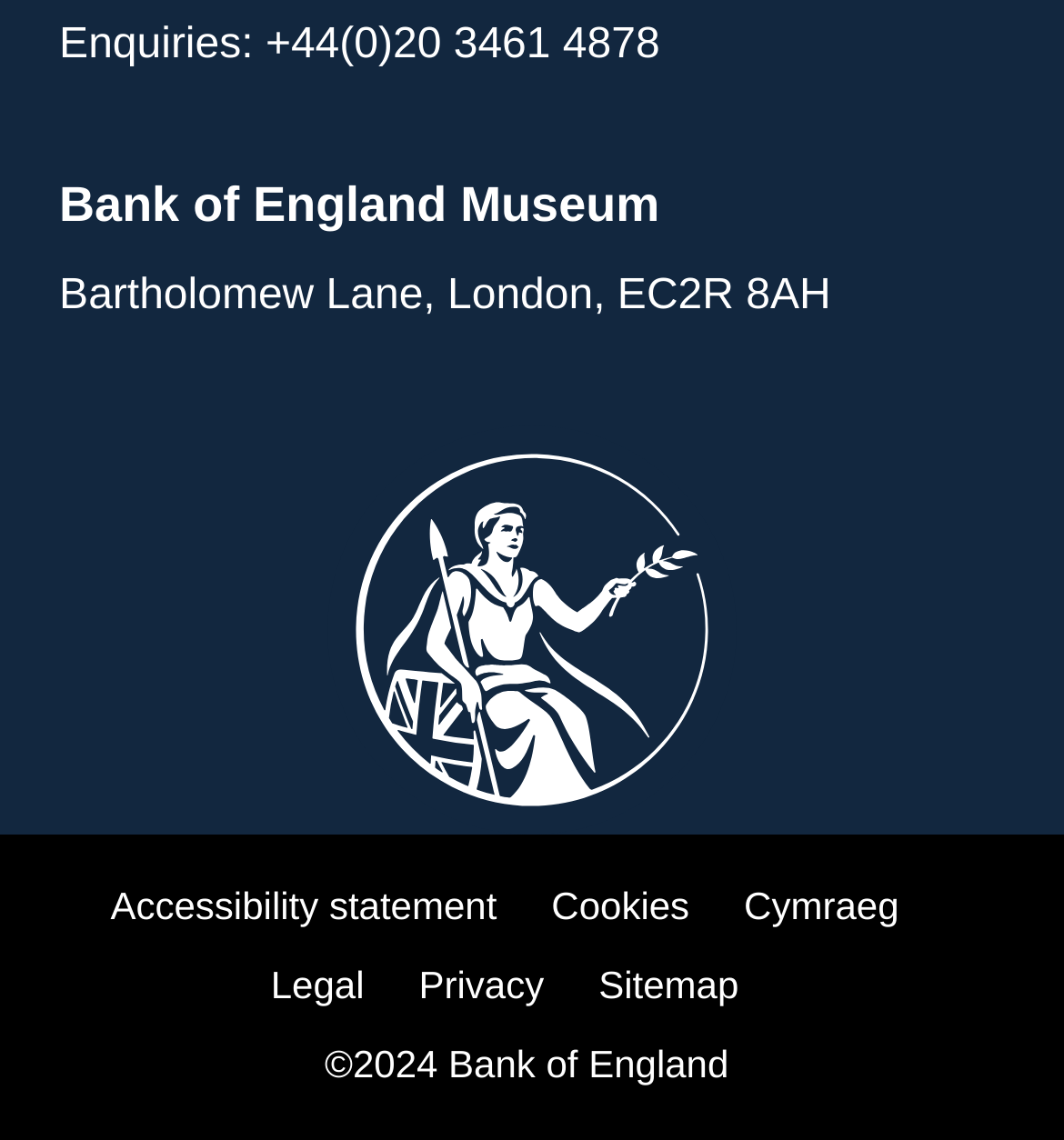Find the bounding box coordinates for the HTML element described as: "Privacy". The coordinates should consist of four float values between 0 and 1, i.e., [left, top, right, bottom].

[0.394, 0.84, 0.563, 0.891]